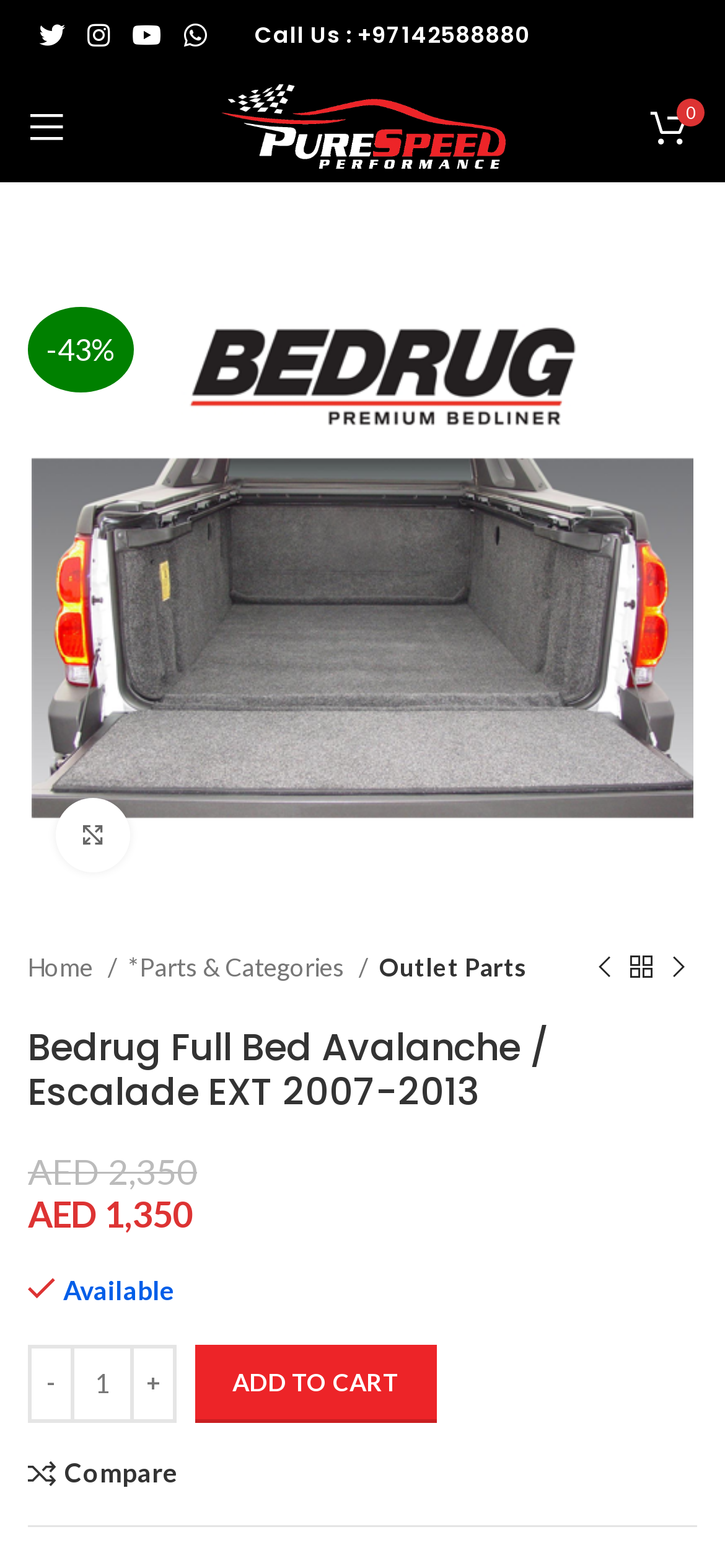Please locate the bounding box coordinates for the element that should be clicked to achieve the following instruction: "Open mobile menu". Ensure the coordinates are given as four float numbers between 0 and 1, i.e., [left, top, right, bottom].

[0.013, 0.057, 0.115, 0.104]